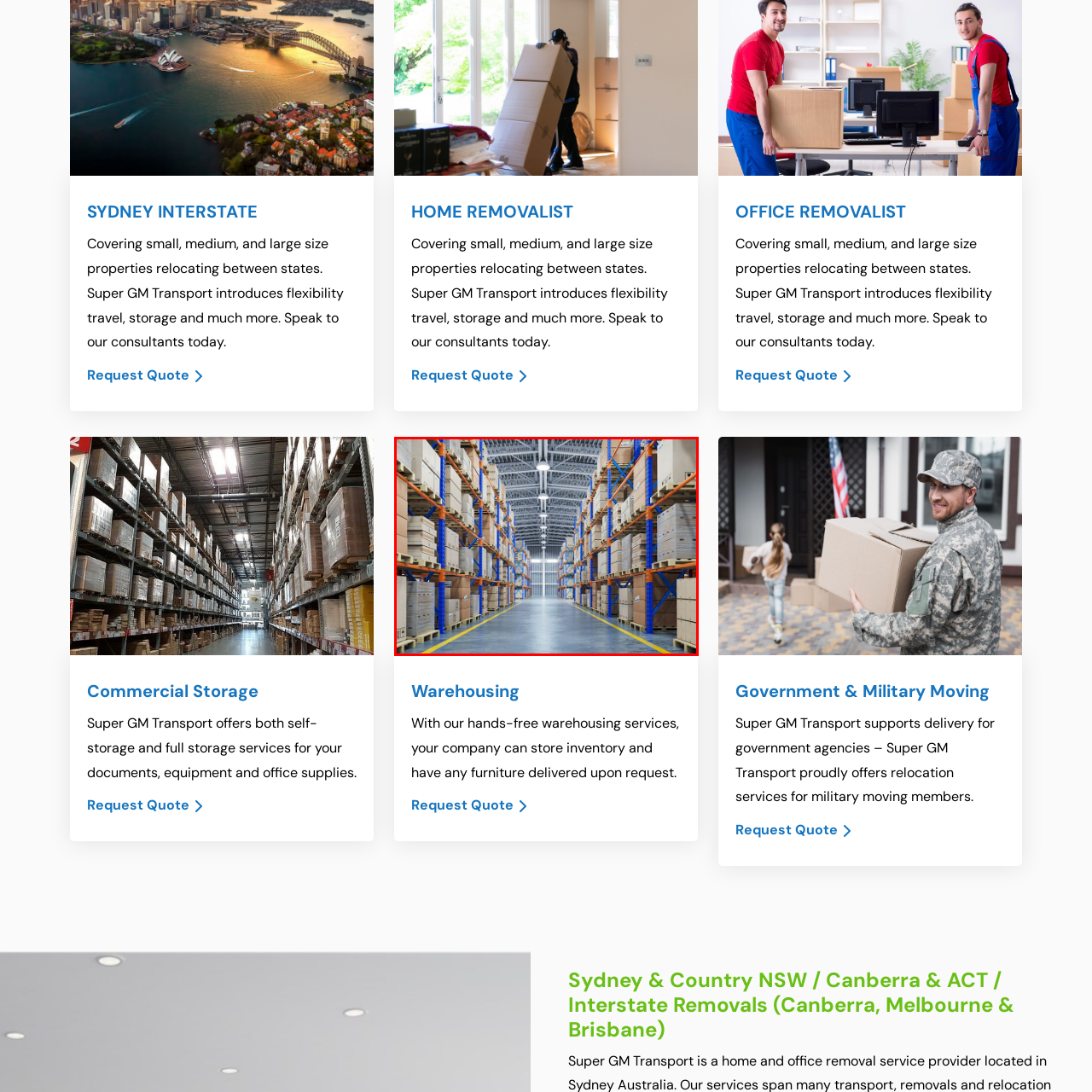What type of services does Super GM Transport offer?
Look at the image surrounded by the red border and respond with a one-word or short-phrase answer based on your observation.

Self-storage and full storage